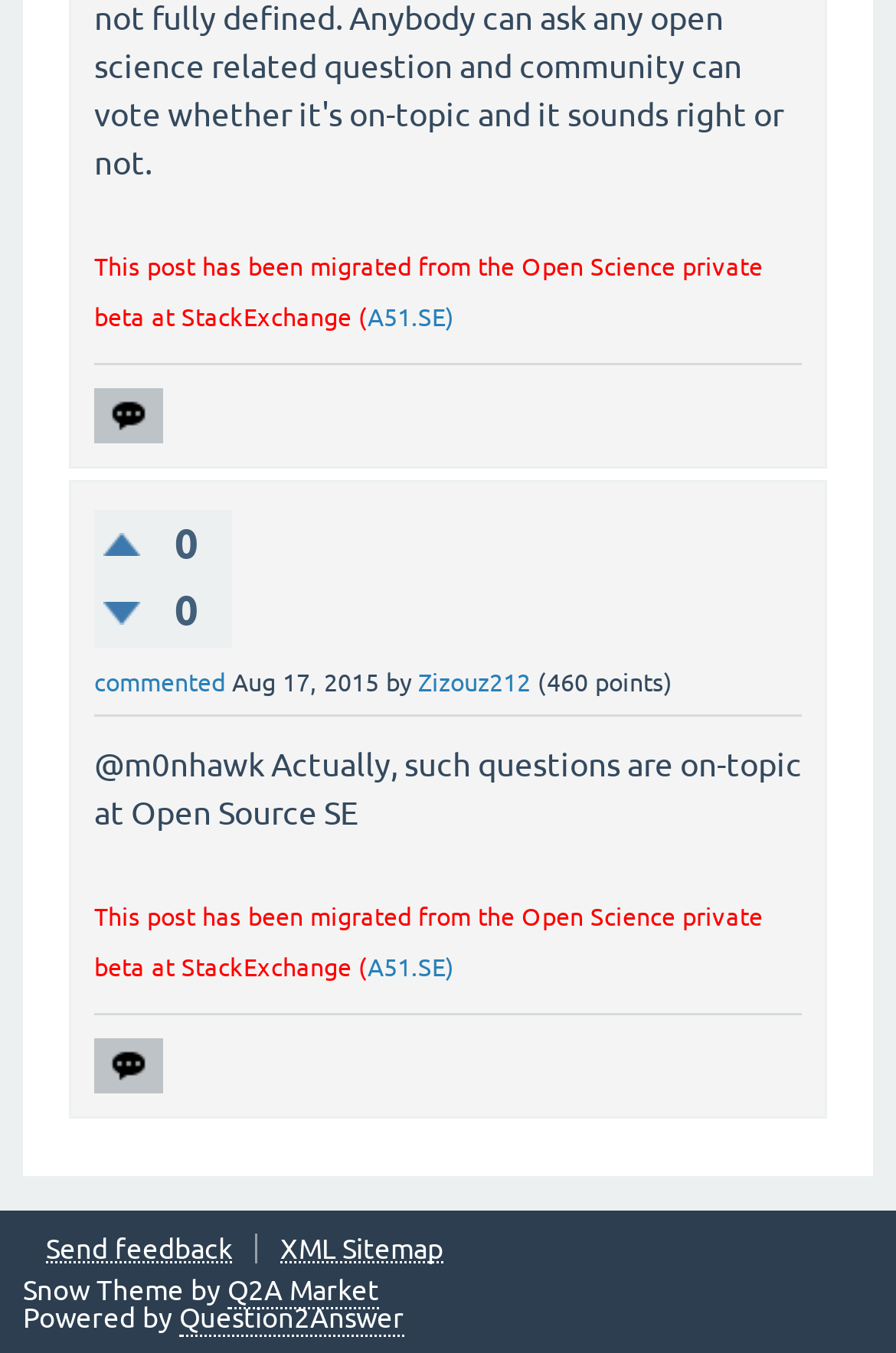Please mark the clickable region by giving the bounding box coordinates needed to complete this instruction: "go to Q2A Market".

[0.254, 0.938, 0.423, 0.967]